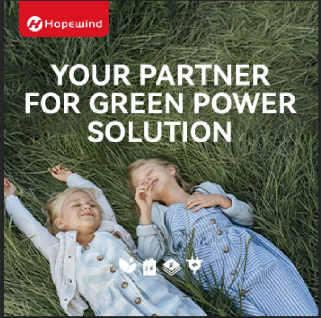Generate a complete and detailed caption for the image.

The image features a vibrant and engaging promotional graphic from Hopewind, a company dedicated to green energy solutions. It showcases two young girls joyfully lying in a grassy field, embodying a carefree spirit that symbolizes the future of sustainable energy. Above them, the prominent message reads, "YOUR PARTNER FOR GREEN POWER SOLUTION," highlighting Hopewind's commitment to eco-friendly practices and innovations in the energy sector. The design integrates a clean and inviting aesthetic, with the company's logo positioned at the top left, reinforcing brand recognition while emphasizing a vision for a greener future.